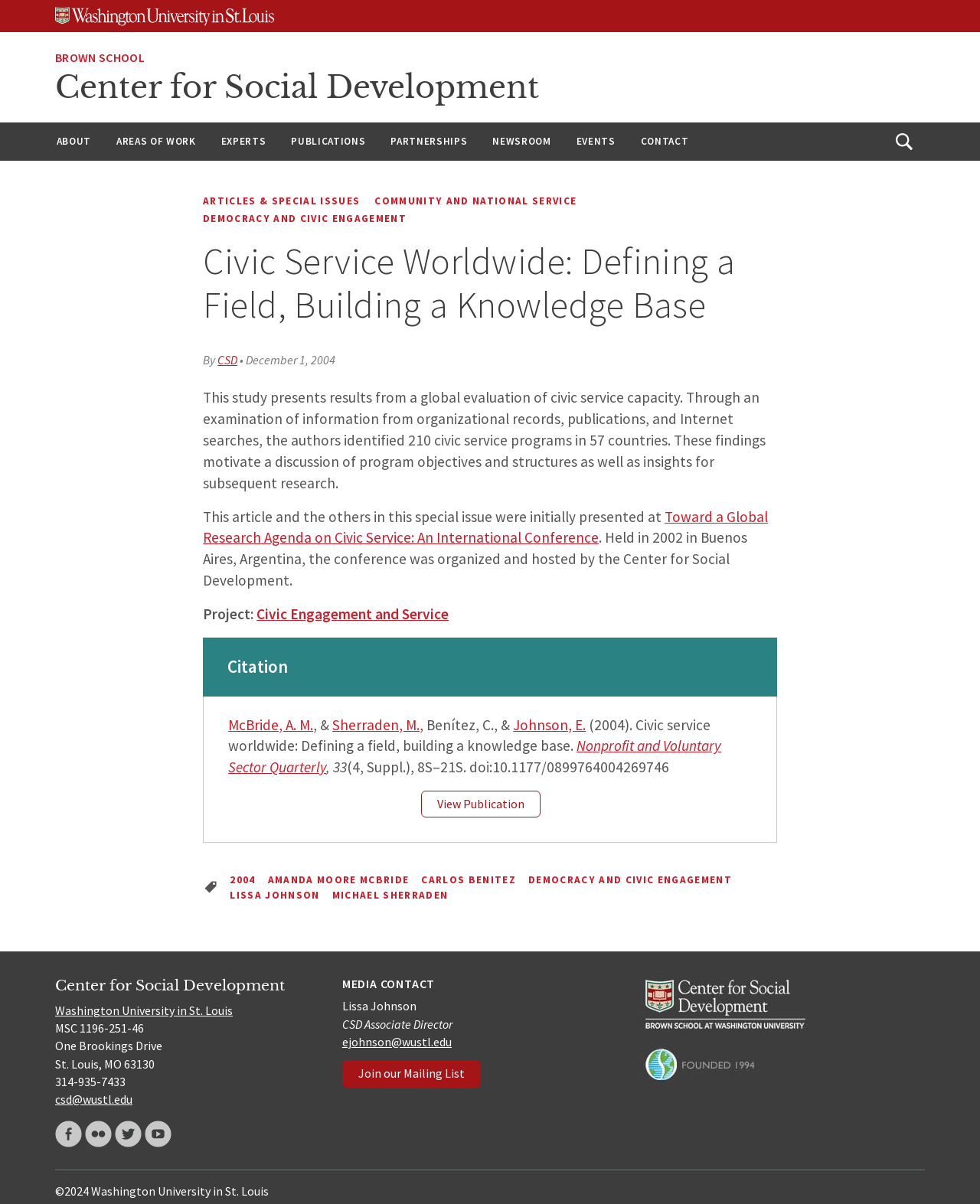Who are the authors of the article?
Please provide a single word or phrase in response based on the screenshot.

McBride, Sherraden, Benítez, and Johnson